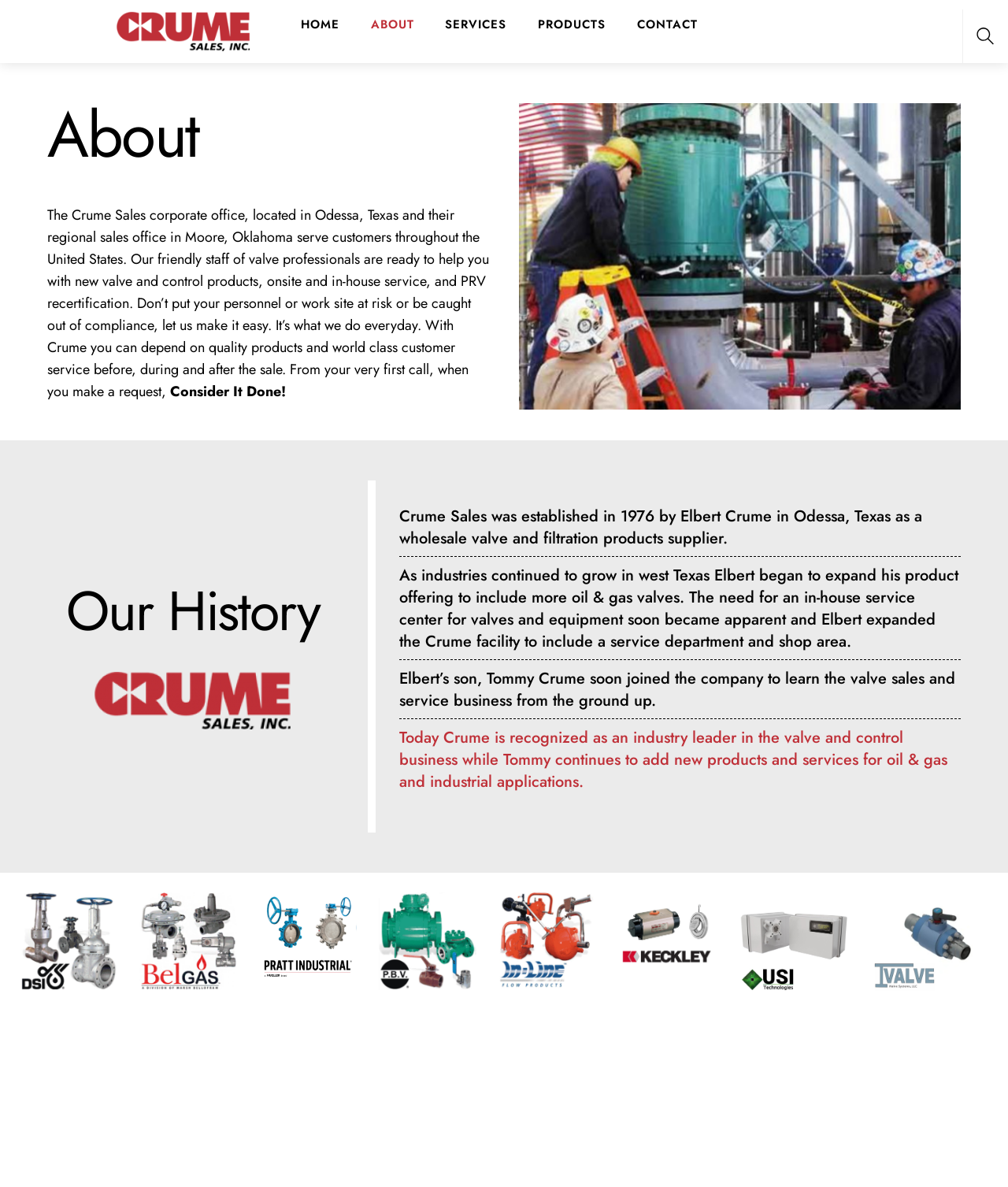Given the element description: "Magnicator II Liquid Level Indicator", predict the bounding box coordinates of the UI element it refers to, using four float numbers between 0 and 1, i.e., [left, top, right, bottom].

[0.686, 0.298, 0.819, 0.341]